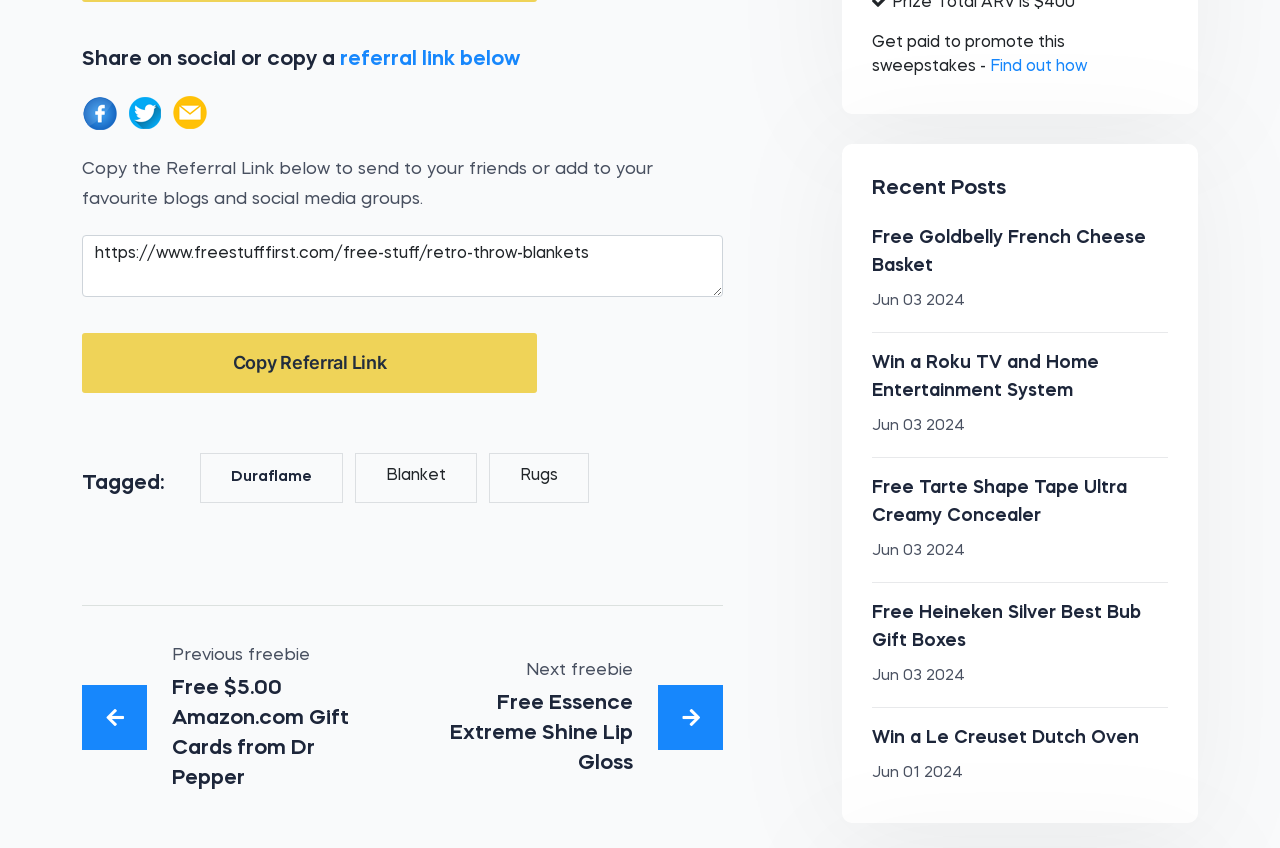Based on the image, give a detailed response to the question: What type of content is listed under 'Recent Posts'?

The 'Recent Posts' section lists various free stuff, including free gift cards, free products, and sweepstakes, as indicated by the headings and links under this section.